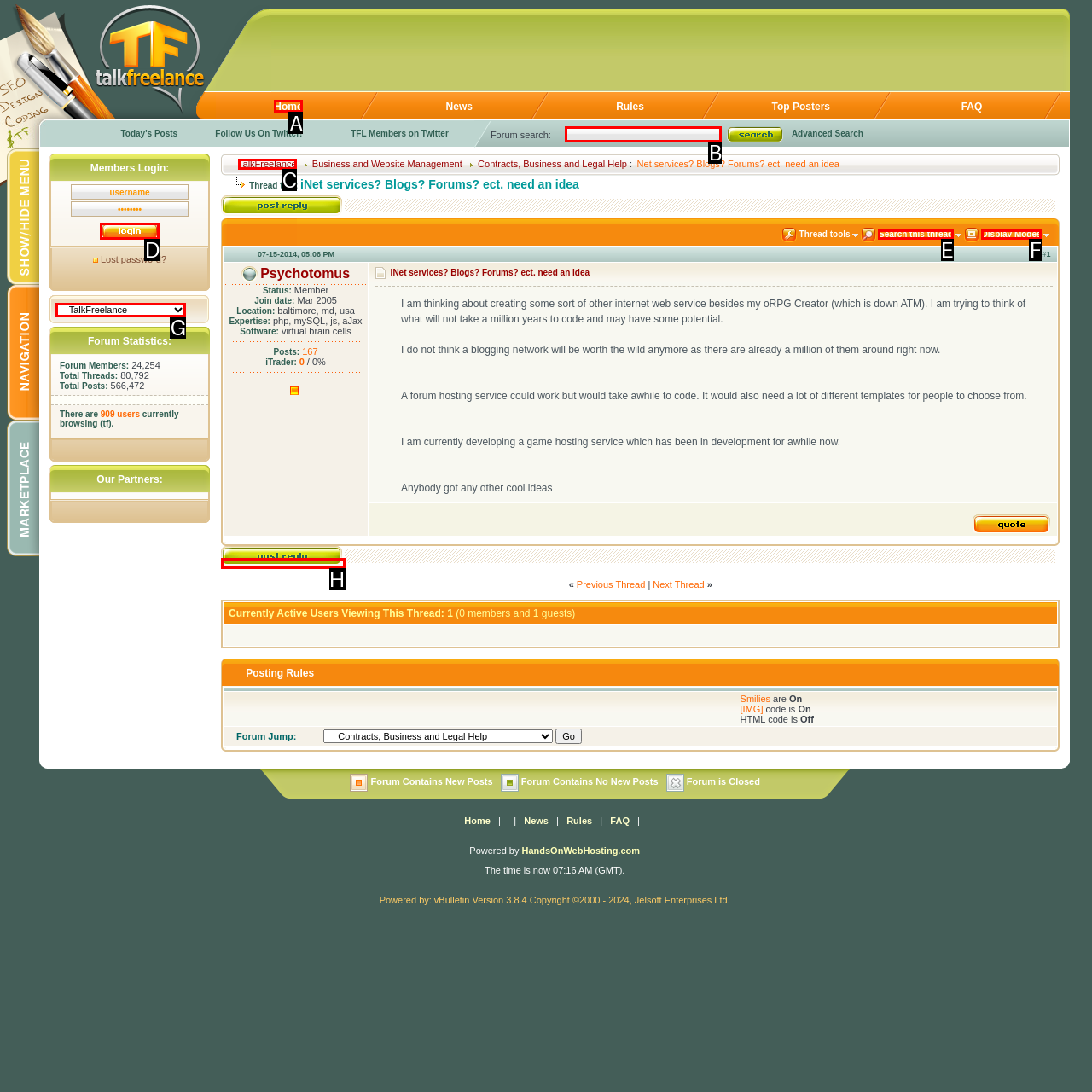Choose the letter of the UI element necessary for this task: Click Submit
Answer with the correct letter.

None